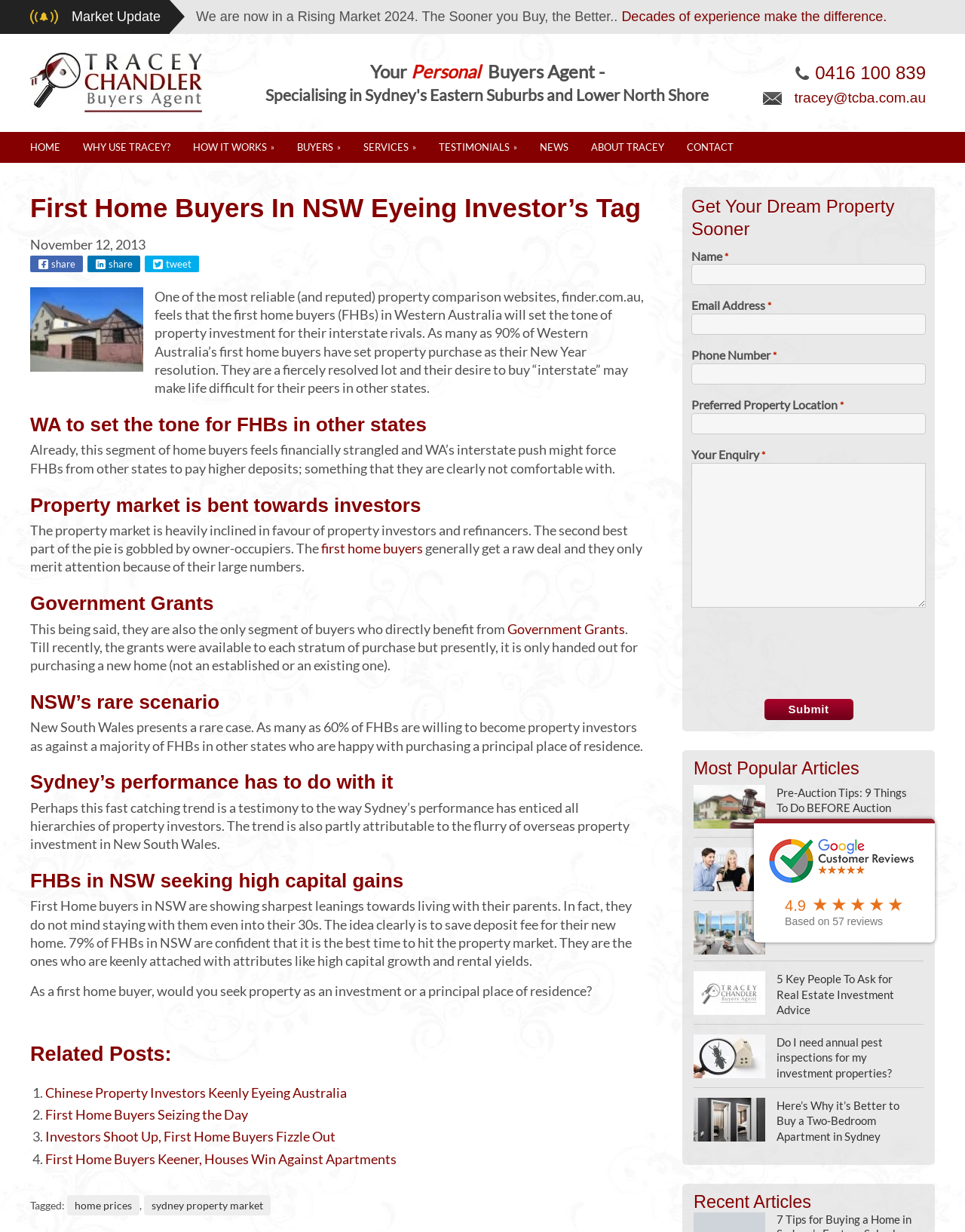Pinpoint the bounding box coordinates of the area that should be clicked to complete the following instruction: "Click the 'Tracey Chandler - Buyers Agent' link". The coordinates must be given as four float numbers between 0 and 1, i.e., [left, top, right, bottom].

[0.031, 0.043, 0.209, 0.092]